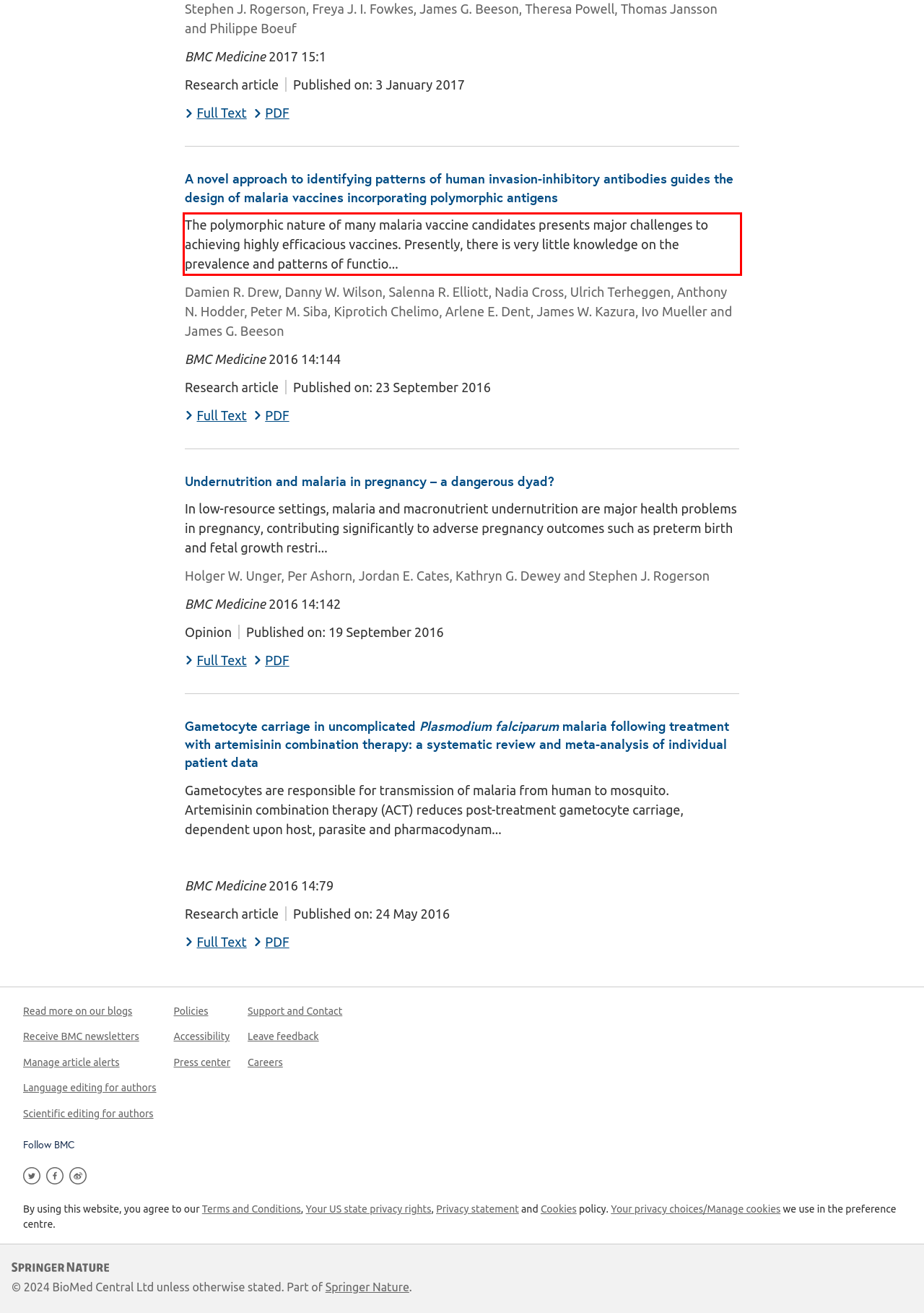Please examine the webpage screenshot and extract the text within the red bounding box using OCR.

The polymorphic nature of many malaria vaccine candidates presents major challenges to achieving highly efficacious vaccines. Presently, there is very little knowledge on the prevalence and patterns of functio...